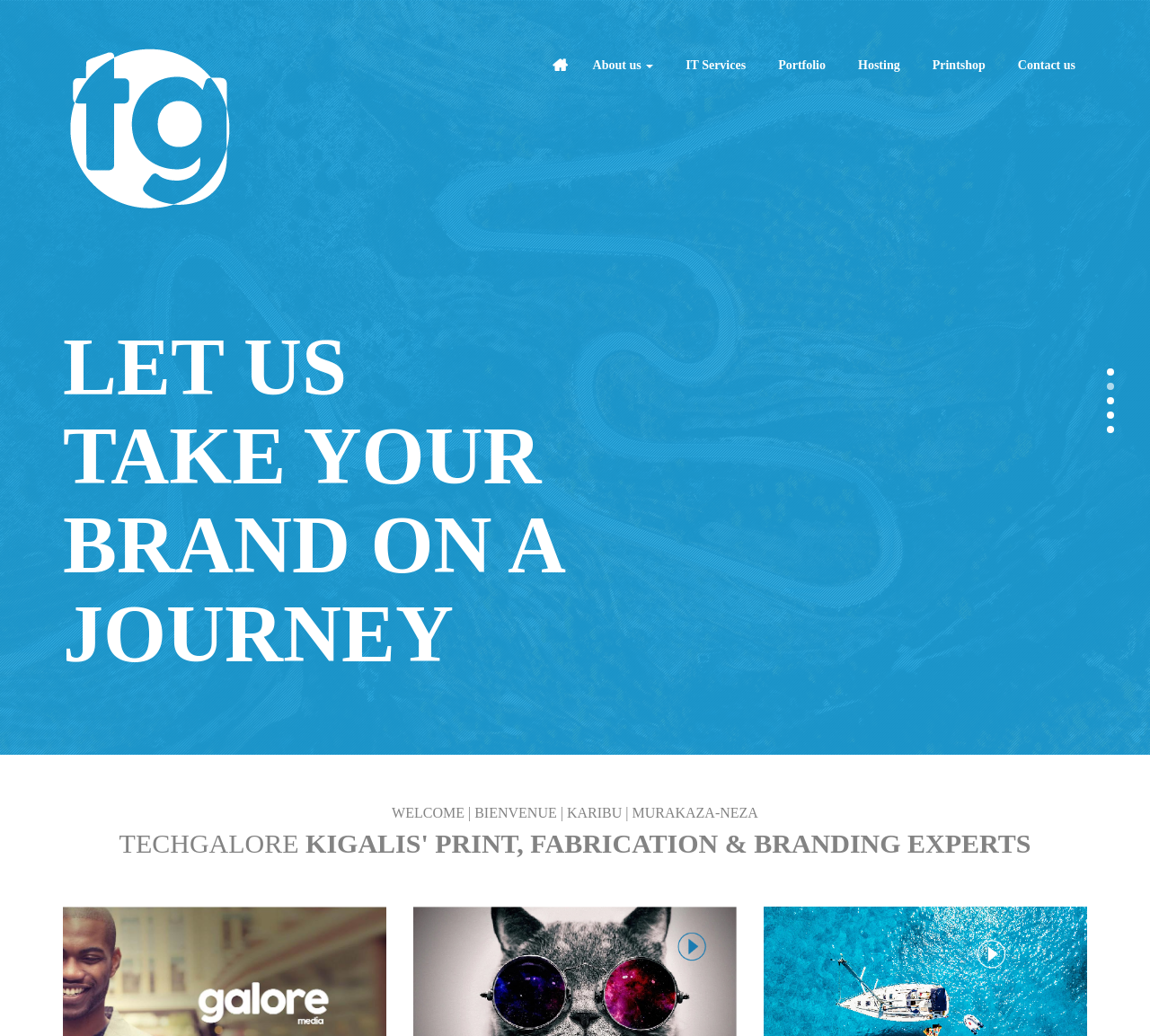Please identify the bounding box coordinates of the element that needs to be clicked to perform the following instruction: "click techgalore logo".

[0.055, 0.043, 0.207, 0.206]